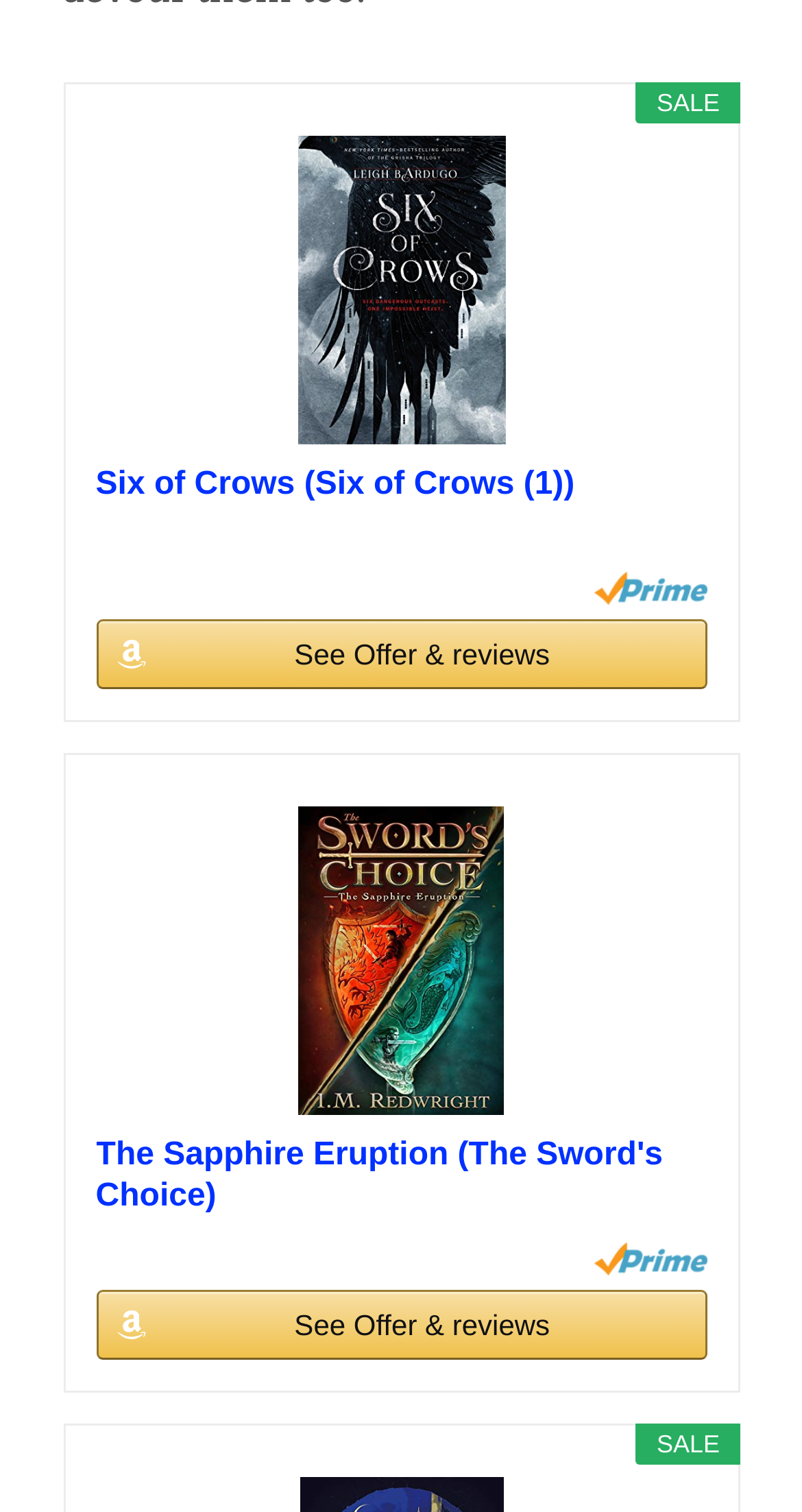Please find the bounding box coordinates of the element that needs to be clicked to perform the following instruction: "Check Amazon Prime benefits". The bounding box coordinates should be four float numbers between 0 and 1, represented as [left, top, right, bottom].

[0.741, 0.378, 0.882, 0.399]